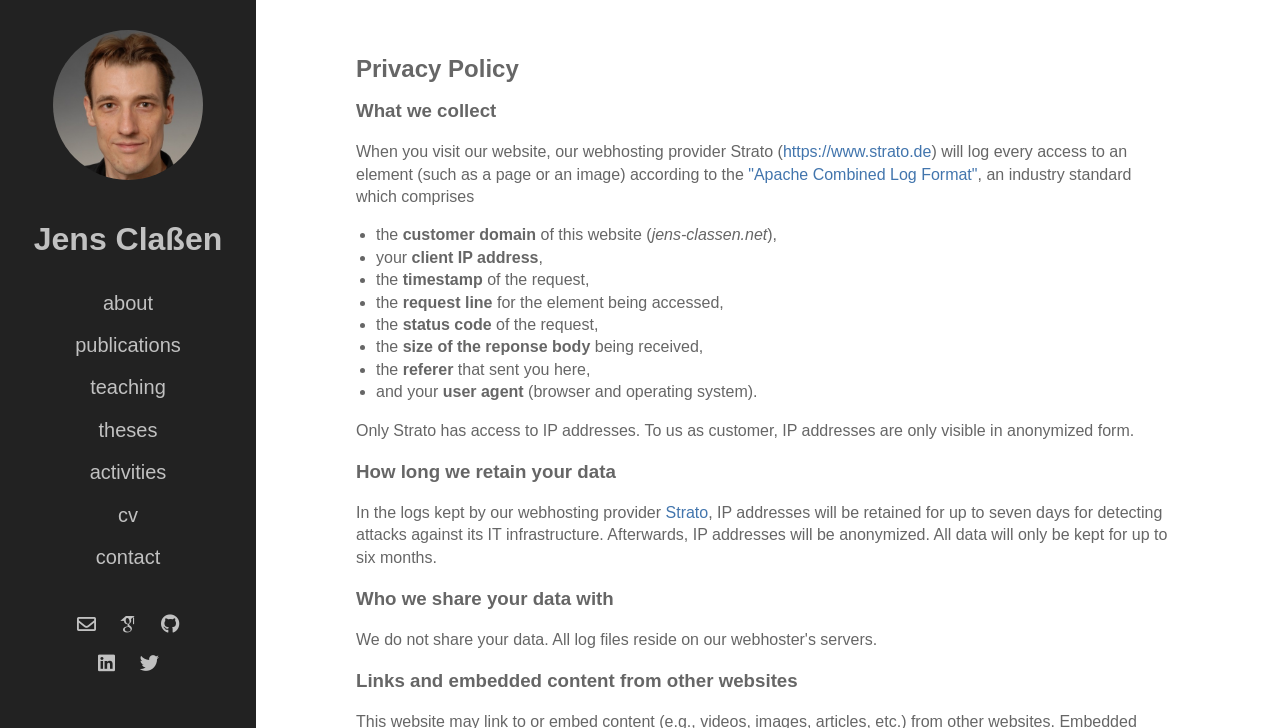Describe all the significant parts and information present on the webpage.

This webpage is about Jens Claßen, and it appears to be a personal website or a profile page. At the top, there is an image of Jens Claßen, followed by a heading with his name. Below the image, there are several links to different sections of the website, including "about", "publications", "teaching", "theses", "activities", "cv", and "contact".

On the right side of the page, there are several social media links, represented by icons. Below these links, there is a section titled "Privacy Policy", which appears to be a lengthy text describing how the website collects and handles user data. The text is divided into several sections, including "What we collect", "How long we retain your data", and "Who we share your data with".

In the "What we collect" section, there is a list of data that the website collects, including the customer domain, client IP address, timestamp of the request, request line, status code, size of the response body, referer, and user agent. The text explains that this data is collected by the webhosting provider Strato and is only accessible to them. The website itself only has access to anonymized IP addresses.

The "How long we retain your data" section explains that IP addresses are retained for up to seven days for detecting attacks against the IT infrastructure, and then anonymized. All data is kept for up to six months.

The "Who we share your data with" section is a brief heading, but it does not appear to have any additional text or information.

Finally, the "Links and embedded content from other websites" section is another brief heading, but it also does not appear to have any additional text or information.